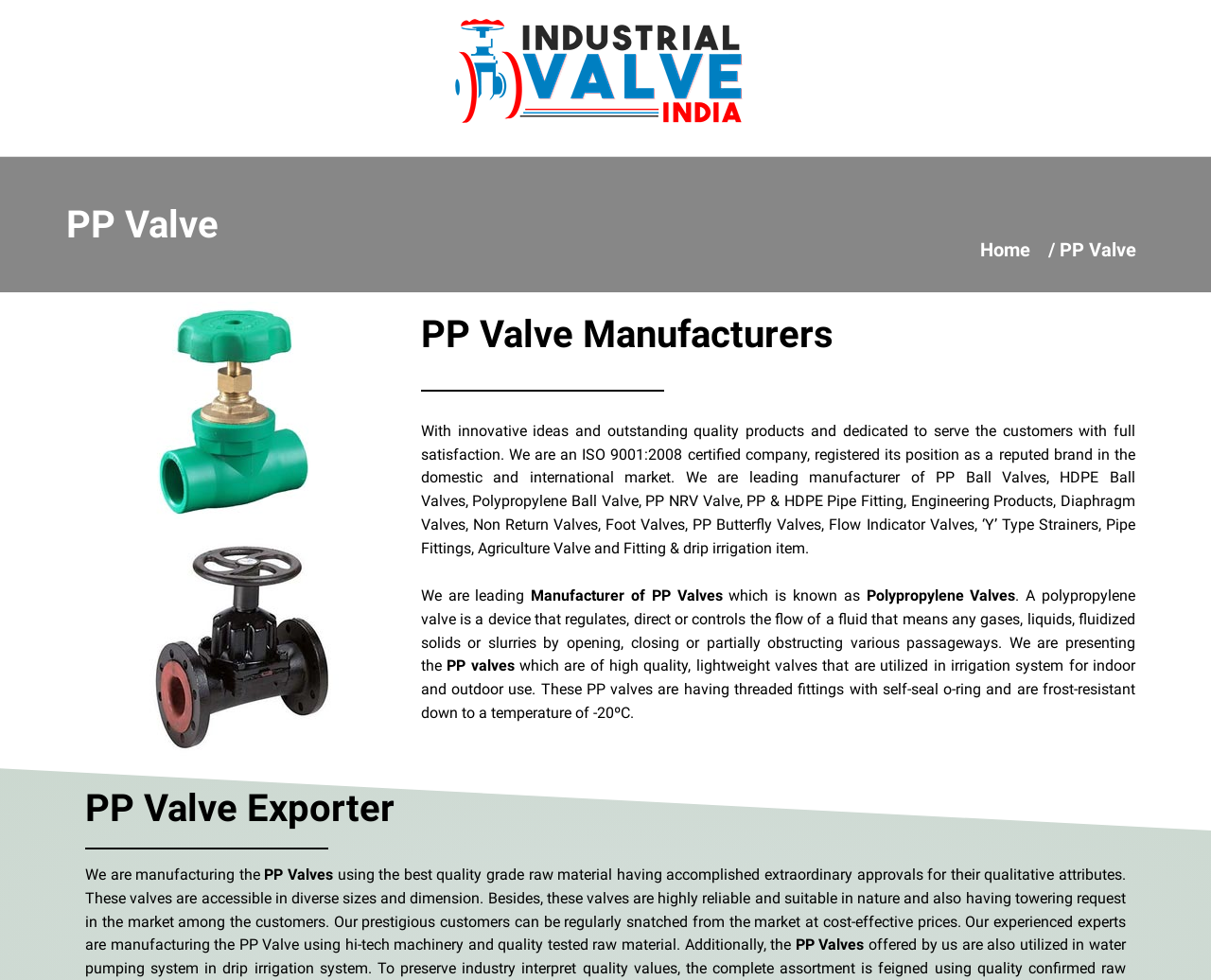Use a single word or phrase to answer the following:
What type of products does the company offer?

Engineering products